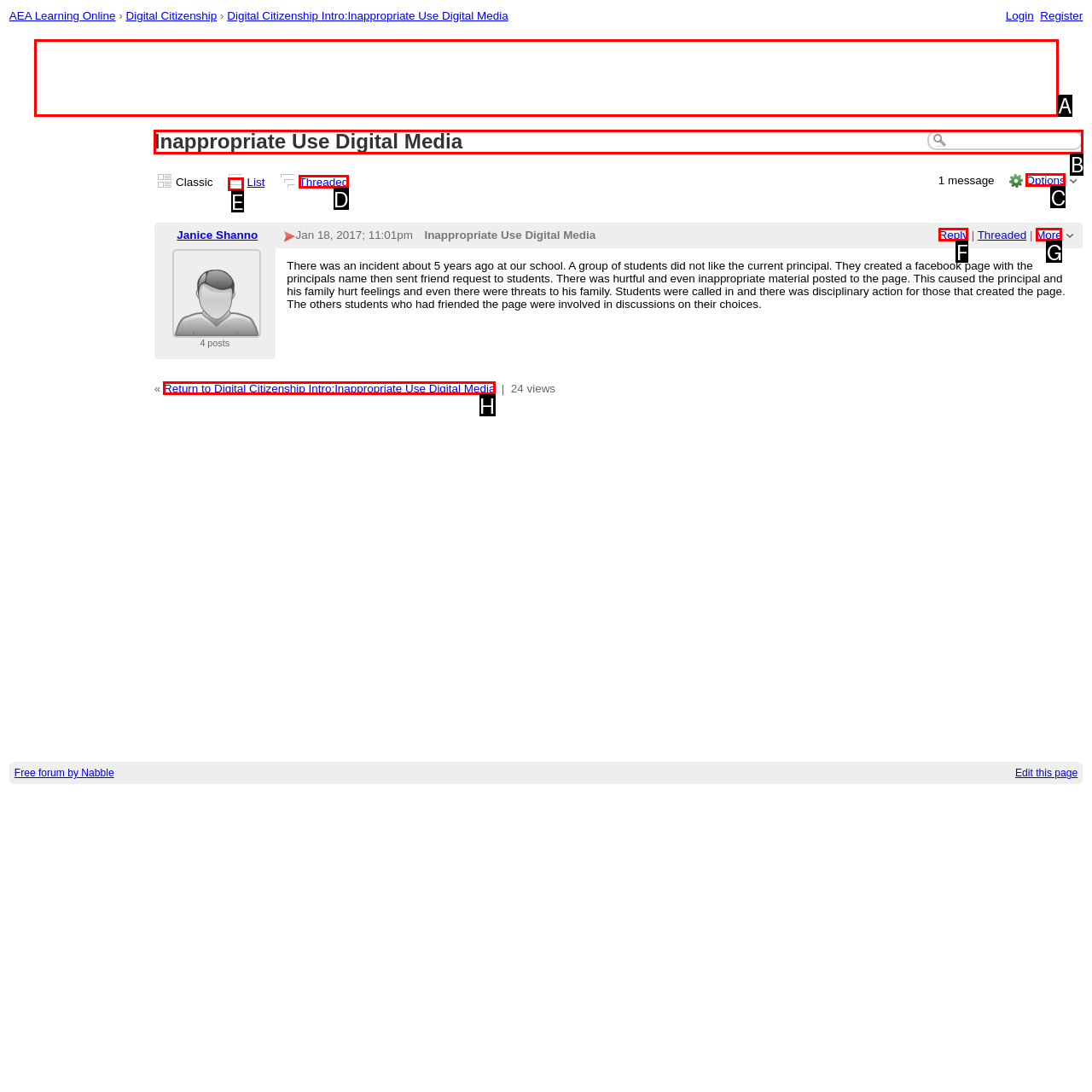Identify the correct lettered option to click in order to perform this task: View the 'Inappropriate Use Digital Media' post. Respond with the letter.

B